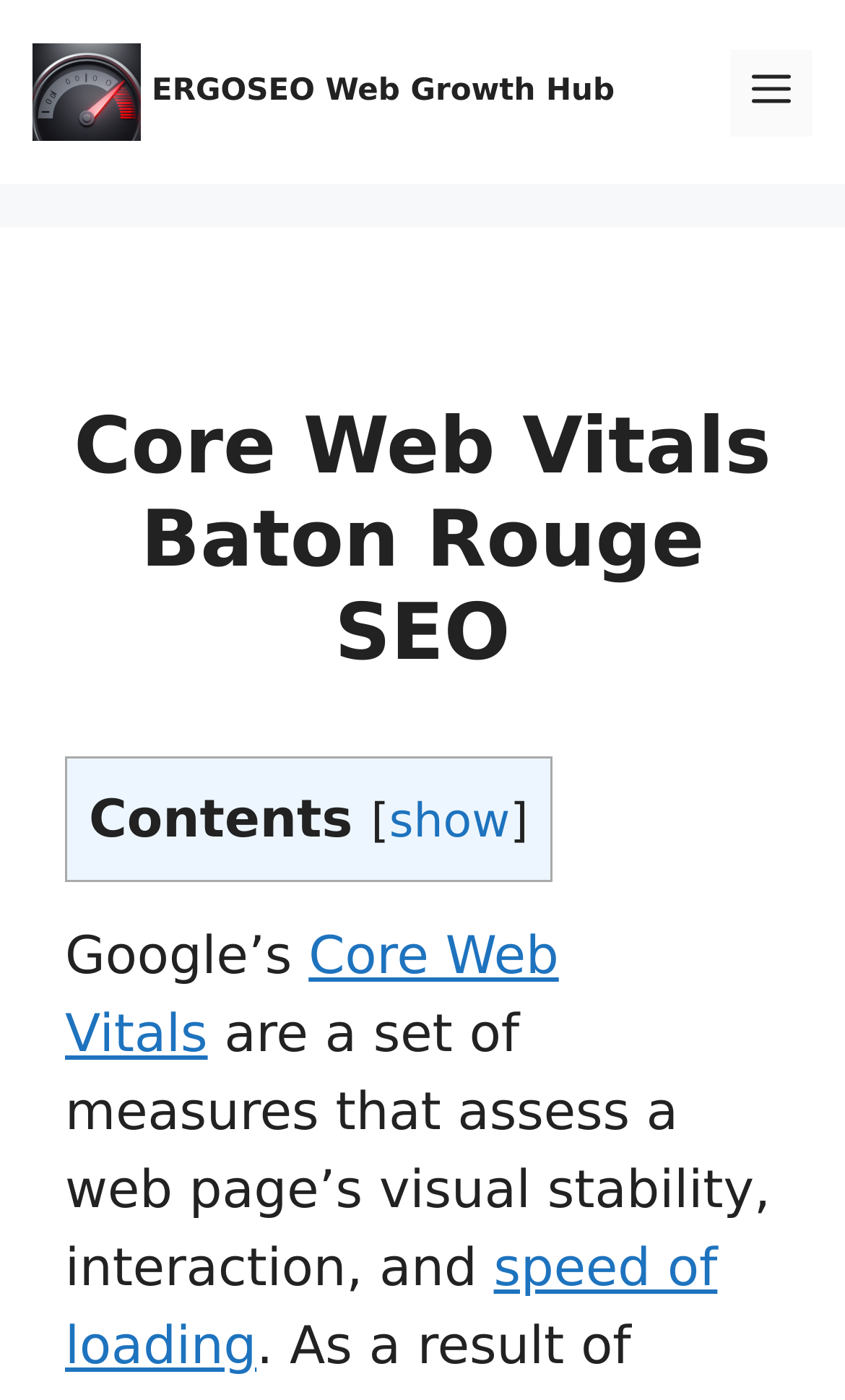Extract the main heading from the webpage content.

Core Web Vitals Baton Rouge SEO